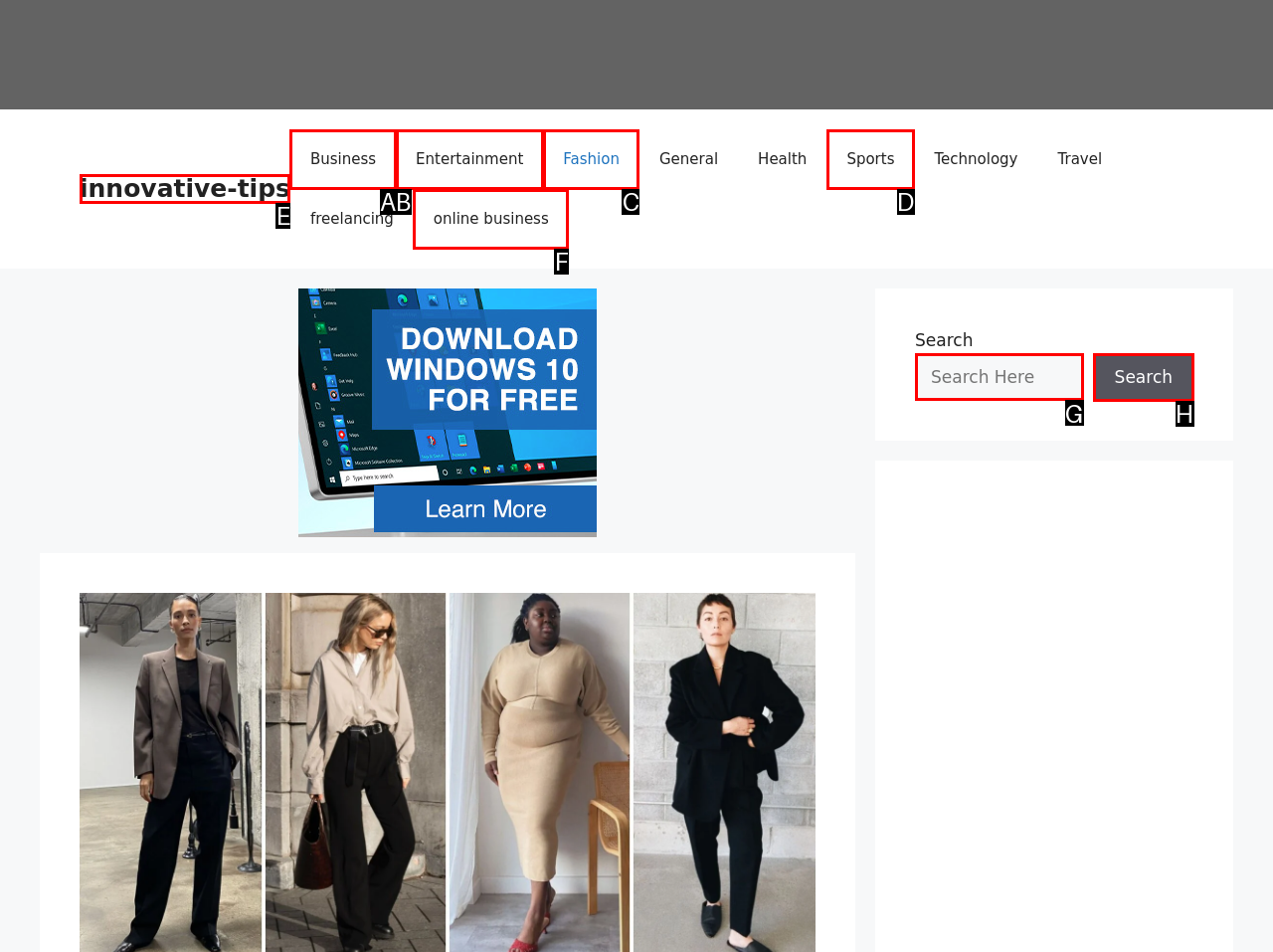Select the appropriate letter to fulfill the given instruction: Visit Chilterns Dog Rescue website
Provide the letter of the correct option directly.

None